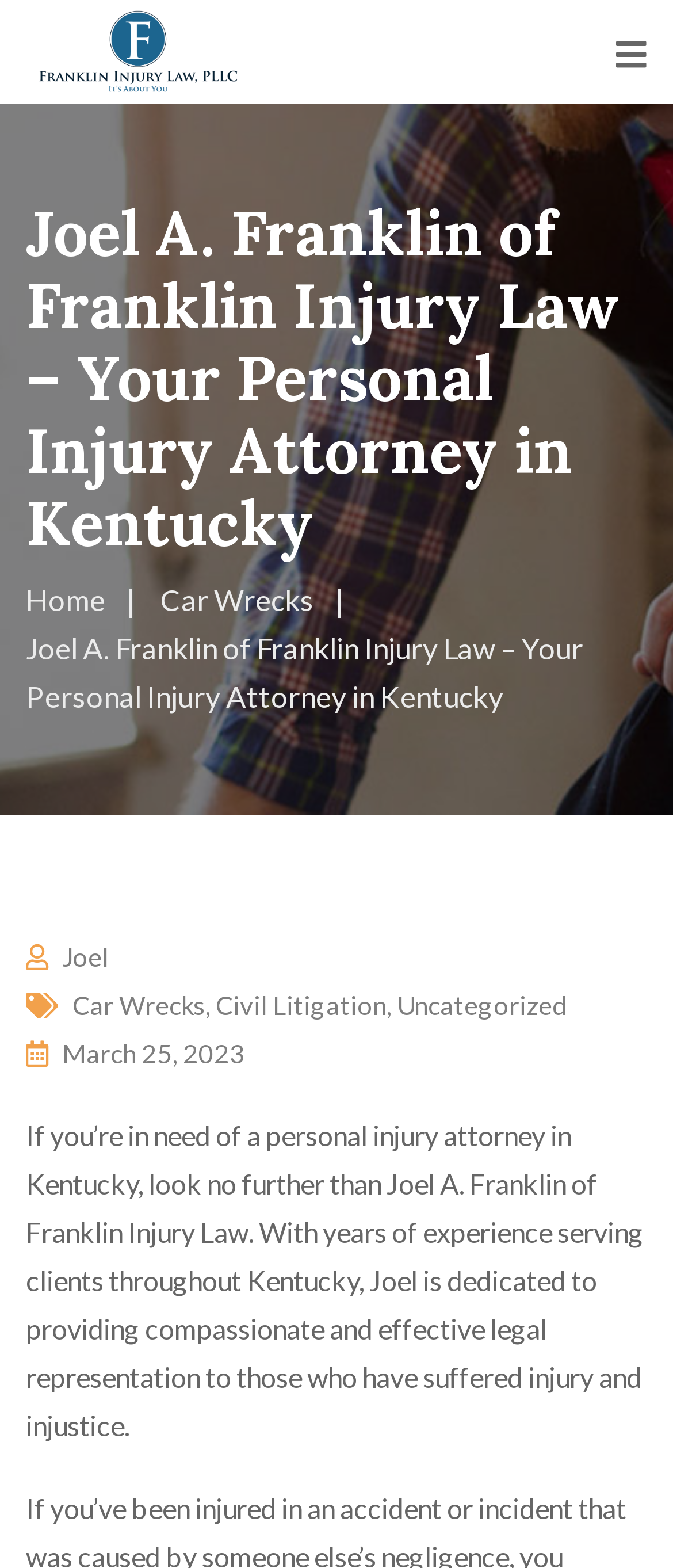Locate the primary headline on the webpage and provide its text.

Joel A. Franklin of Franklin Injury Law – Your Personal Injury Attorney in Kentucky